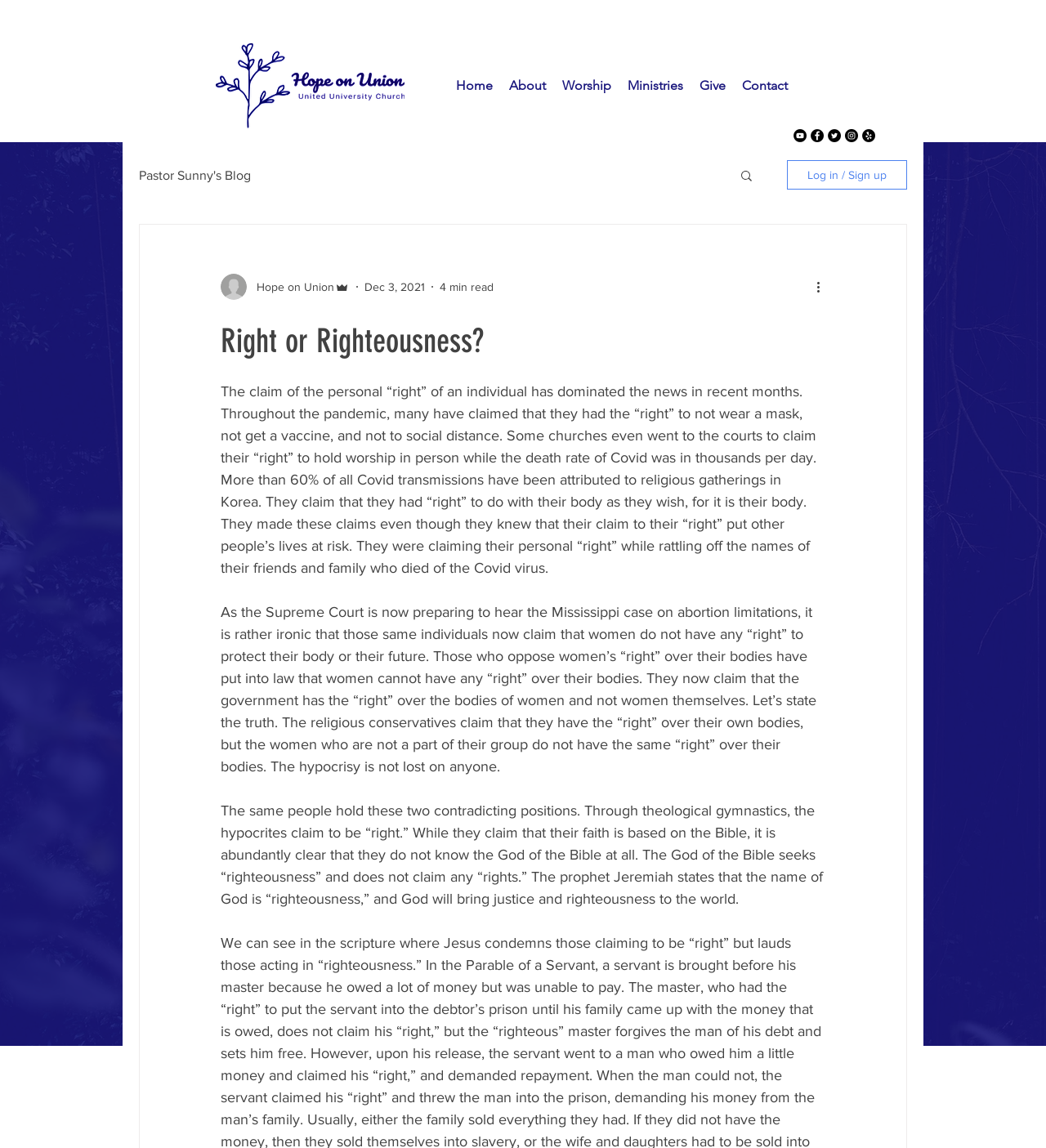Explain the webpage's layout and main content in detail.

This webpage appears to be a blog post or article discussing the concept of "right" versus "righteousness" in the context of personal freedoms and religious beliefs. 

At the top of the page, there is a navigation menu with links to "Home", "About", "Worship", "Ministries", "Give", and "Contact". Below this menu, there is a social media bar with links to YouTube, Facebook, Twitter, Instagram, and Yelp. 

On the left side of the page, there is a section dedicated to the blog, with a link to "Pastor Sunny's Blog". 

The main content of the page is an article titled "Right or Righteousness?" which discusses the concept of personal "rights" and how it relates to religious beliefs and social responsibility. The article is divided into three paragraphs, each exploring a different aspect of this concept. 

To the right of the article, there is a section with a writer's picture, the title "Hope on Union", and the date "Dec 3, 2021". There is also a button labeled "More actions" and a search button. 

At the very top of the page, there is a small image with the text "Original on Transparent.png".